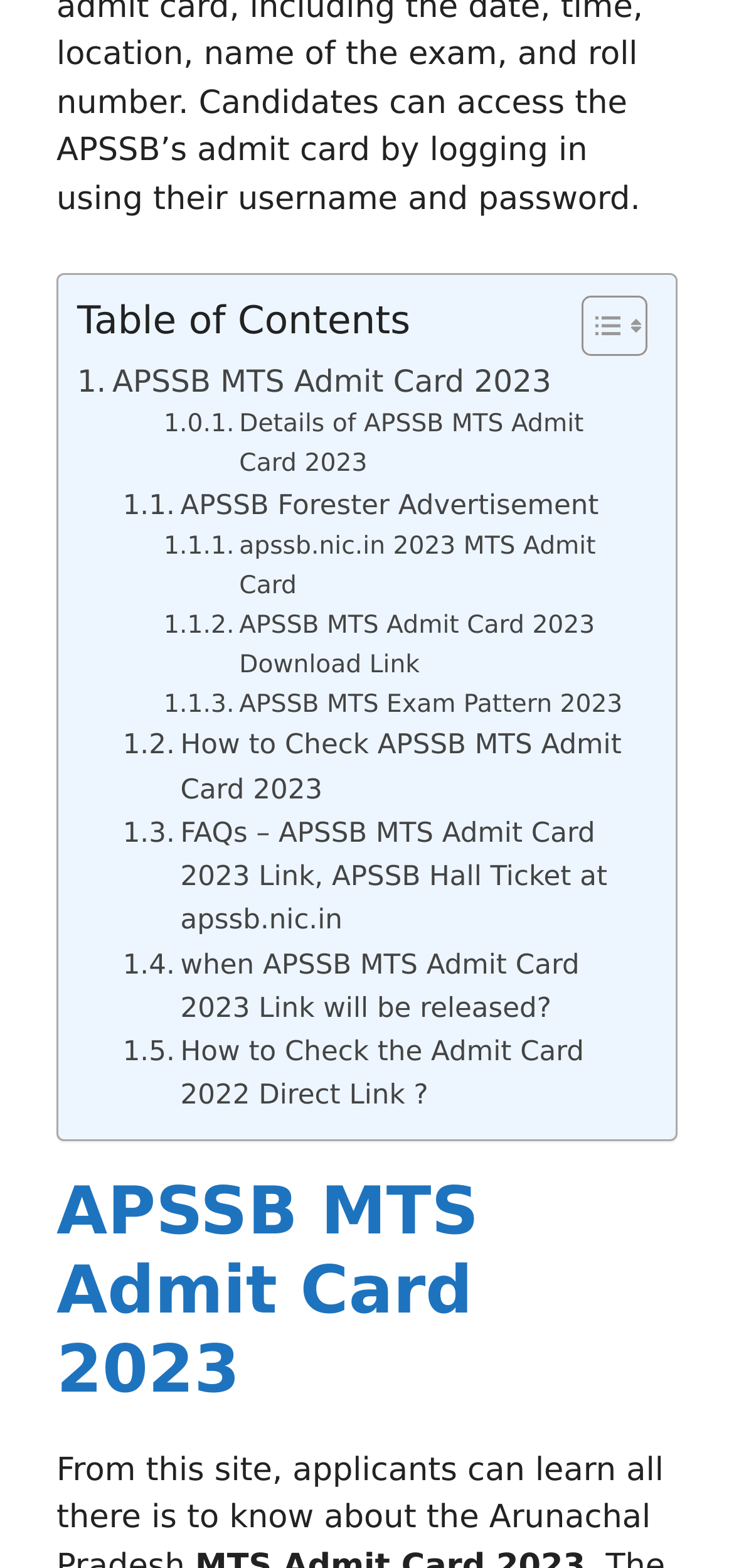Extract the bounding box coordinates for the HTML element that matches this description: "APSSB MTS Exam Pattern 2023". The coordinates should be four float numbers between 0 and 1, i.e., [left, top, right, bottom].

[0.223, 0.438, 0.848, 0.463]